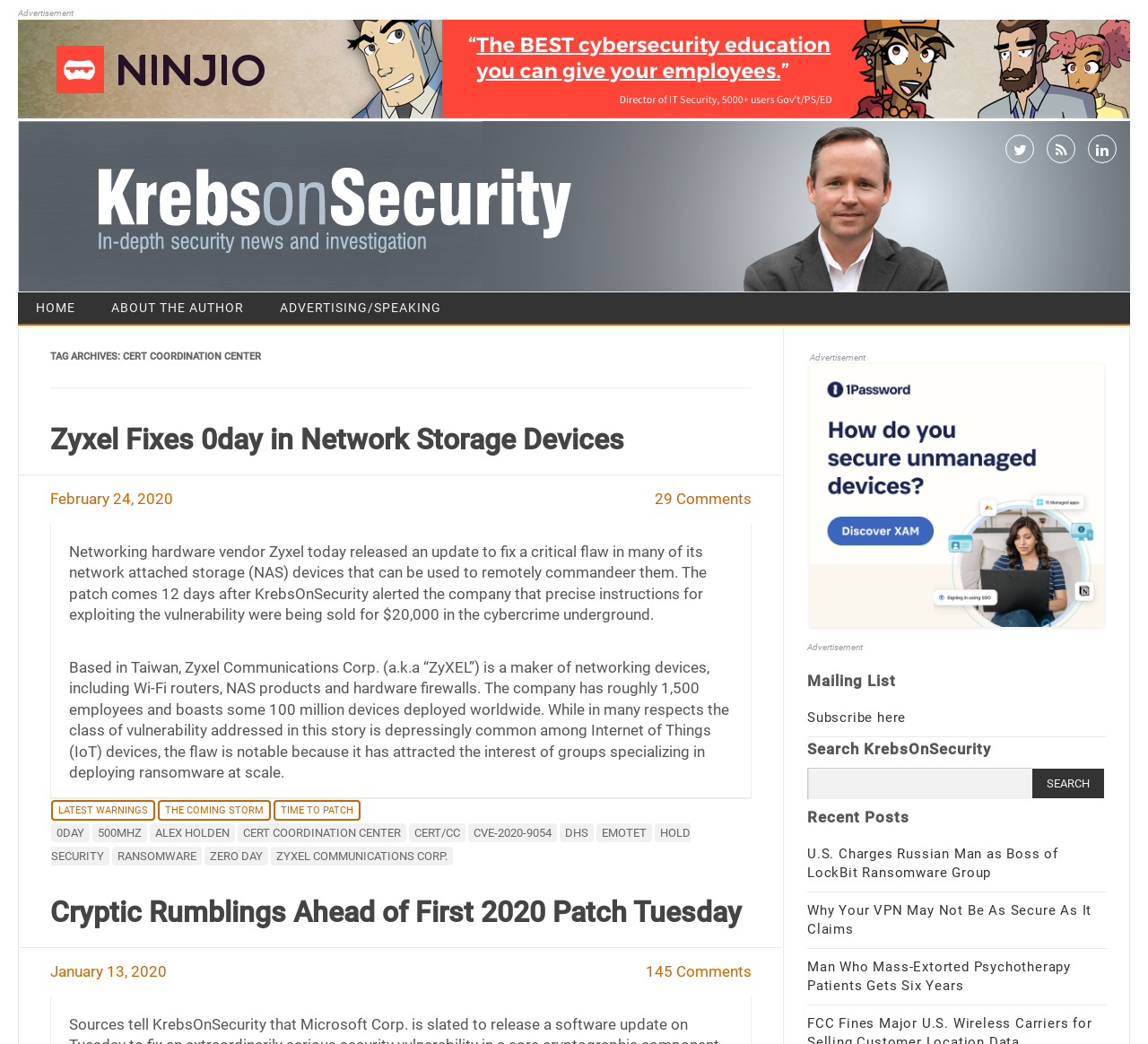Please provide a detailed answer to the question below based on the screenshot: 
What is the category of the second article?

The category of the second article is not explicitly mentioned, but based on the heading 'Cryptic Rumblings Ahead of First 2020 Patch Tuesday', it can be inferred that the category is related to Patch Tuesday.